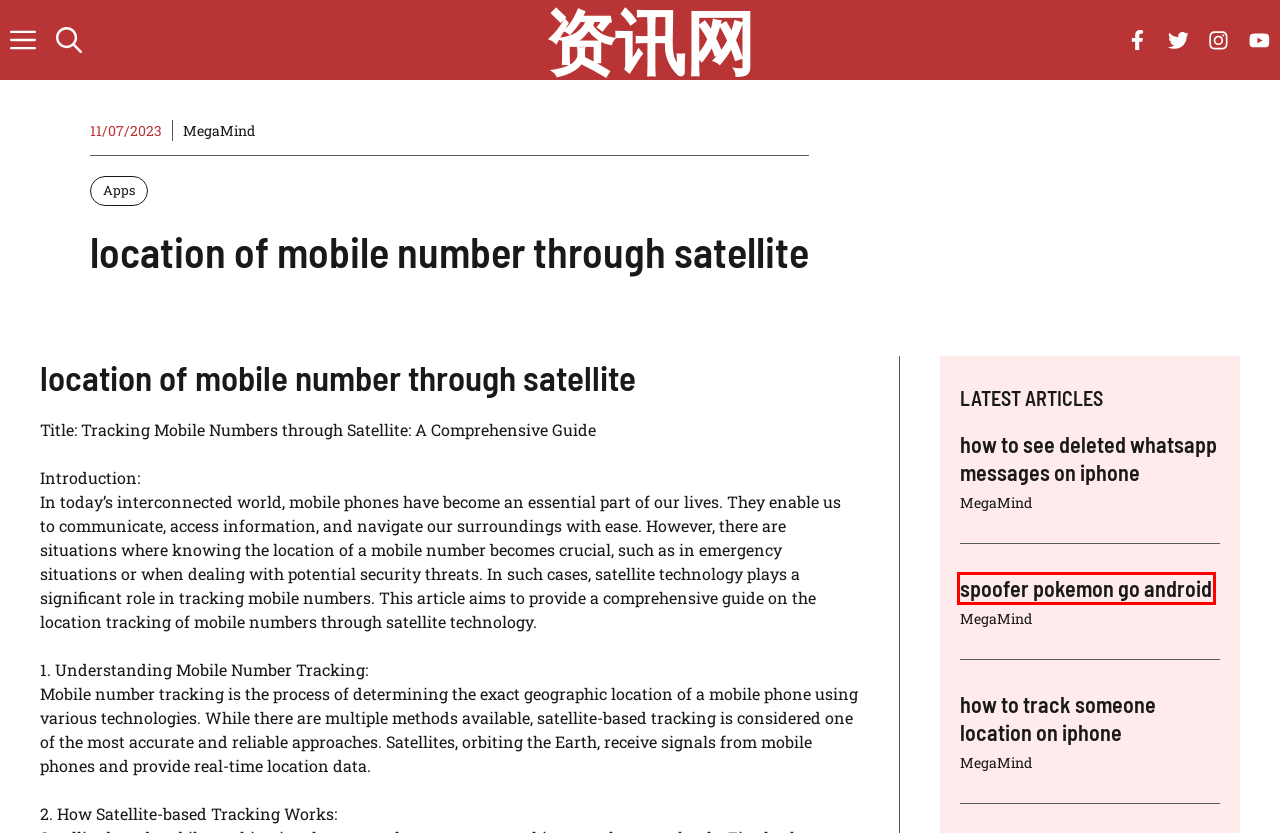Examine the screenshot of a webpage with a red rectangle bounding box. Select the most accurate webpage description that matches the new webpage after clicking the element within the bounding box. Here are the candidates:
A. MegaMind，作者资讯网
B. Home - 资讯网
C. Style guide – VOICE
D. spoofer pokemon go android - 资讯网
E. how to track someone location on iphone - 资讯网
F. how to see deleted whatsapp messages on iphone - 资讯网
G. How to set up parental controls on computer?
H. Apps归档 - 资讯网

D